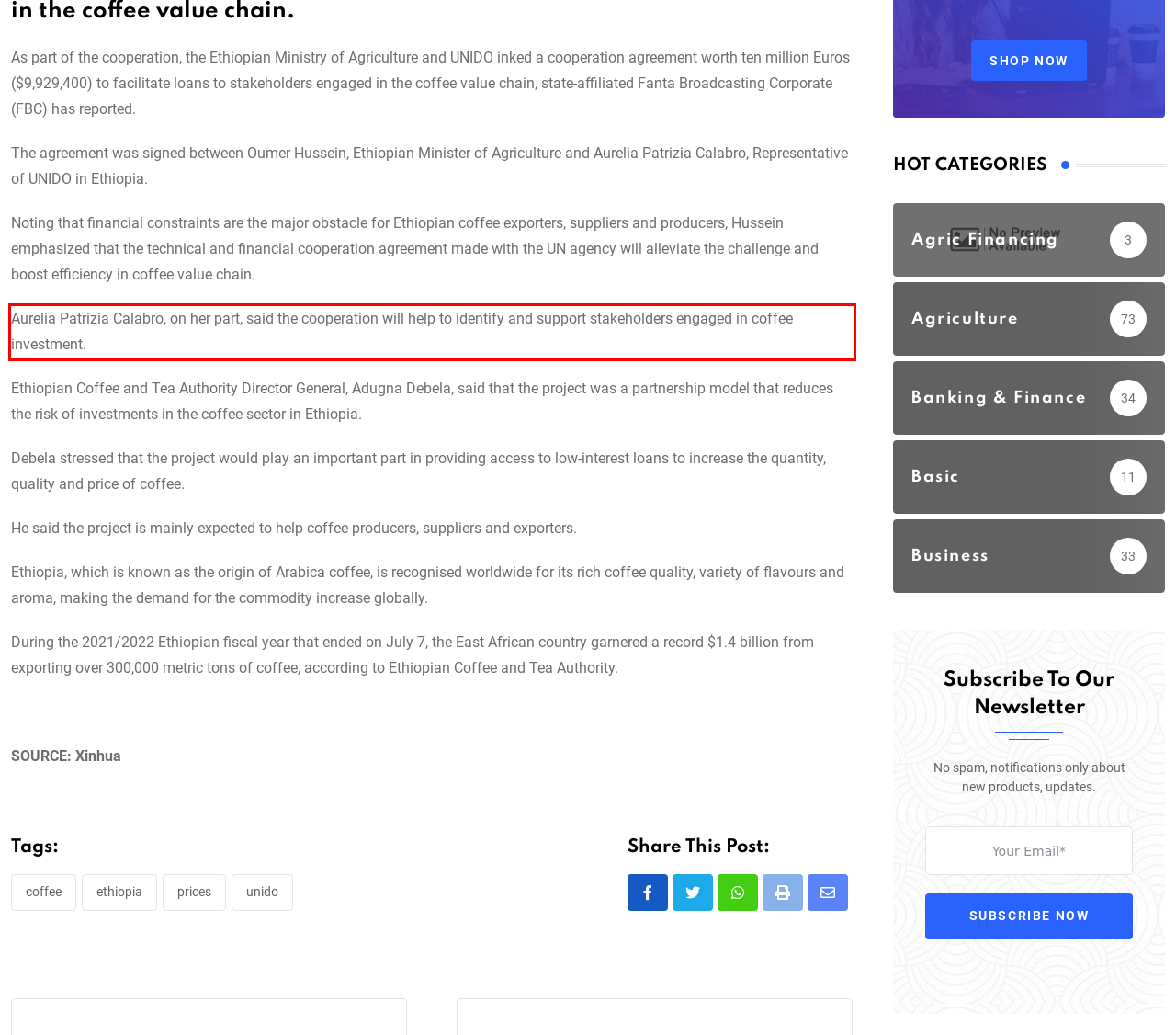In the given screenshot, locate the red bounding box and extract the text content from within it.

Aurelia Patrizia Calabro, on her part, said the cooperation will help to identify and support stakeholders engaged in coffee investment.